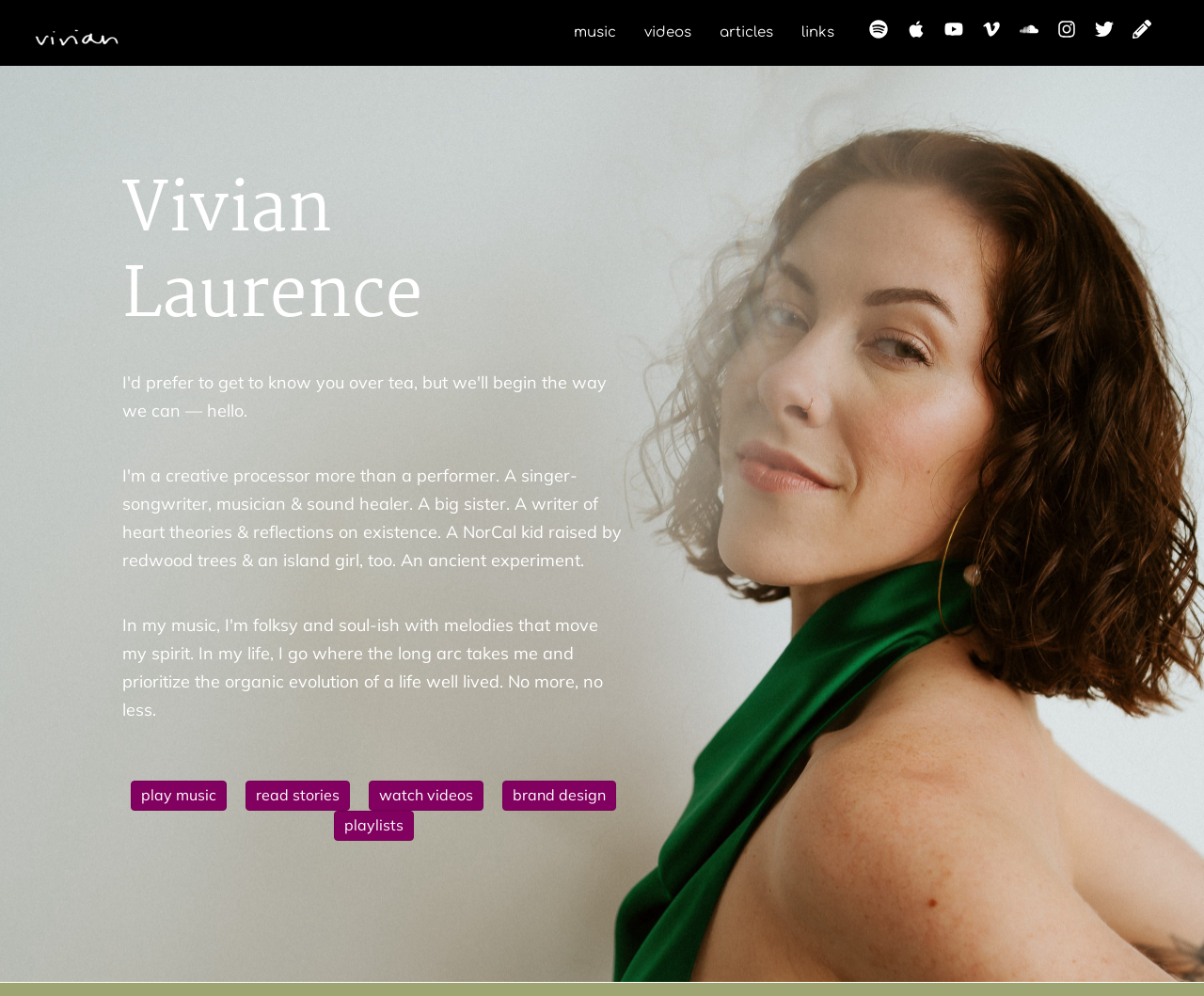What are the different actions that can be performed on this website?
Based on the visual information, provide a detailed and comprehensive answer.

The different actions that can be performed on this website can be found in the main content area, which includes links to play music, read stories, watch videos, brand design, and playlists.